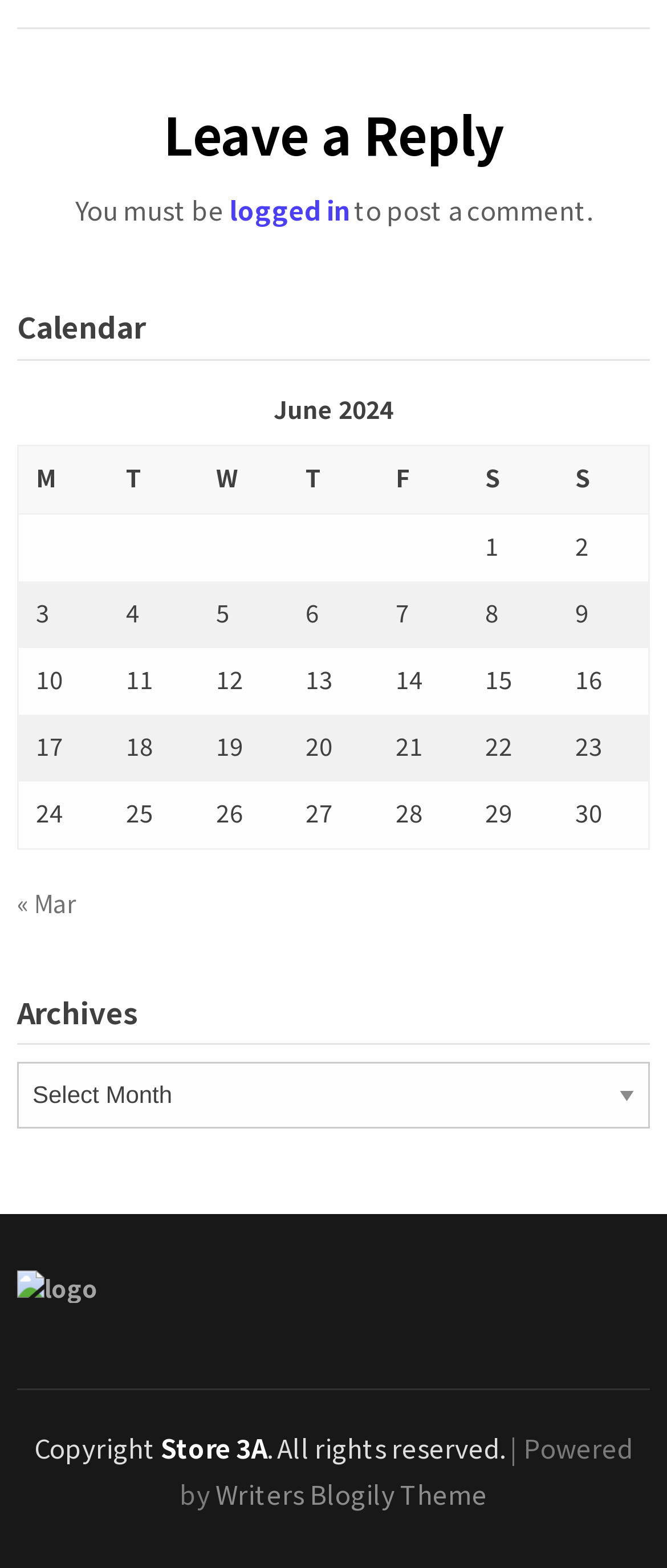Locate and provide the bounding box coordinates for the HTML element that matches this description: "Writers Blogily Theme".

[0.323, 0.941, 0.731, 0.964]